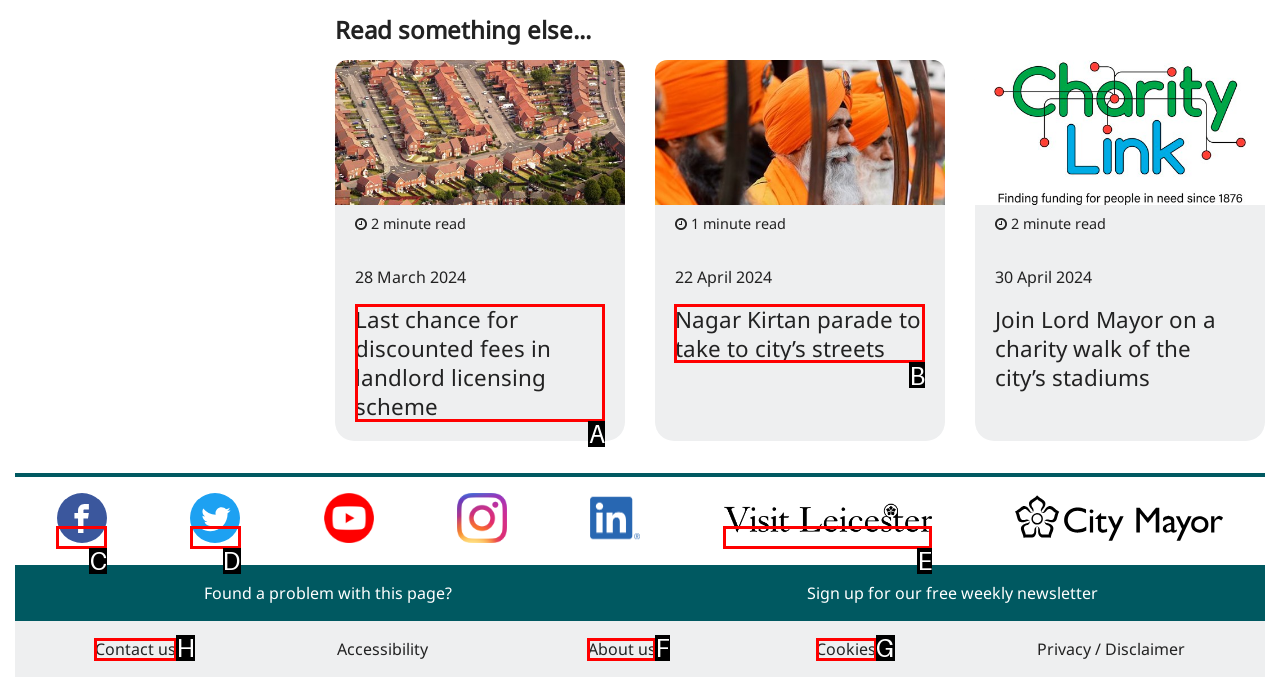Identify the HTML element you need to click to achieve the task: Contact us. Respond with the corresponding letter of the option.

H